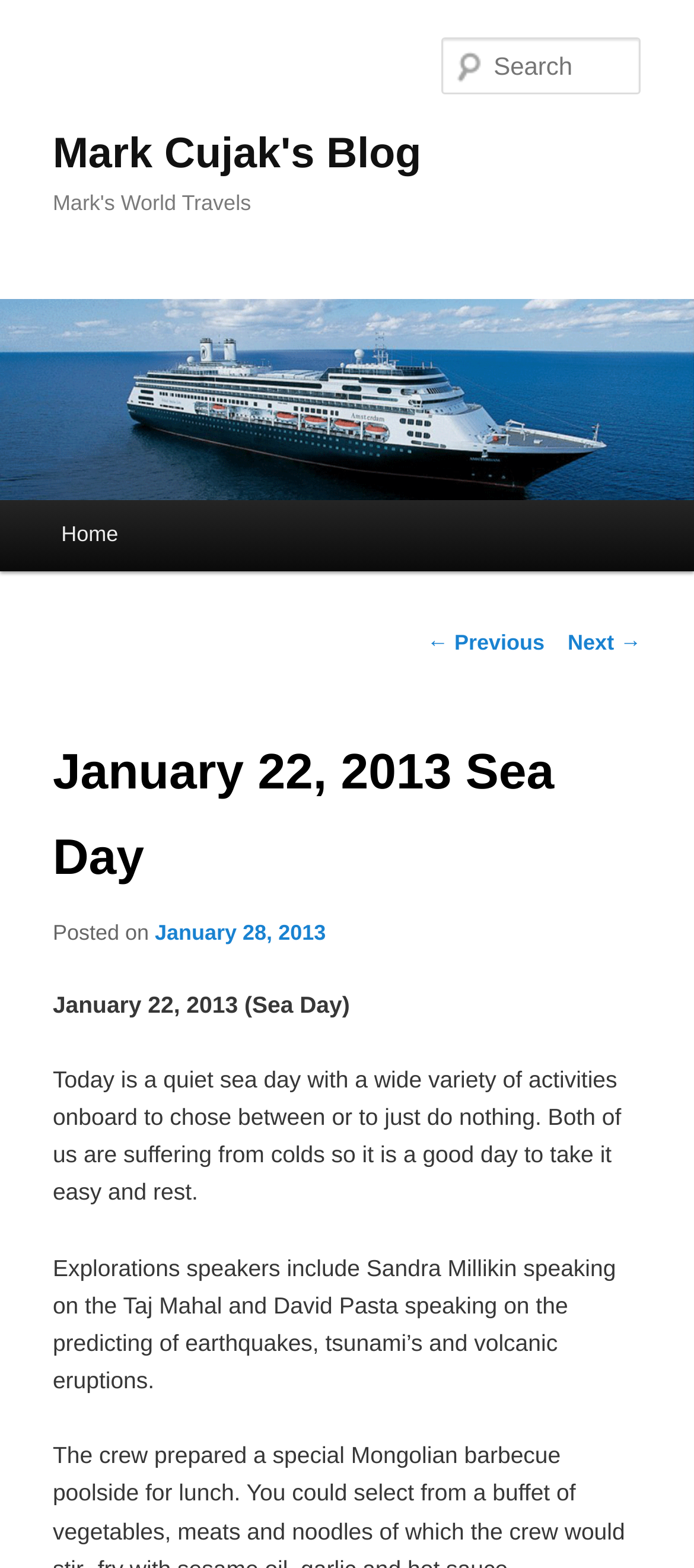Find the bounding box of the UI element described as follows: "parent_node: Search name="s" placeholder="Search"".

[0.637, 0.024, 0.924, 0.06]